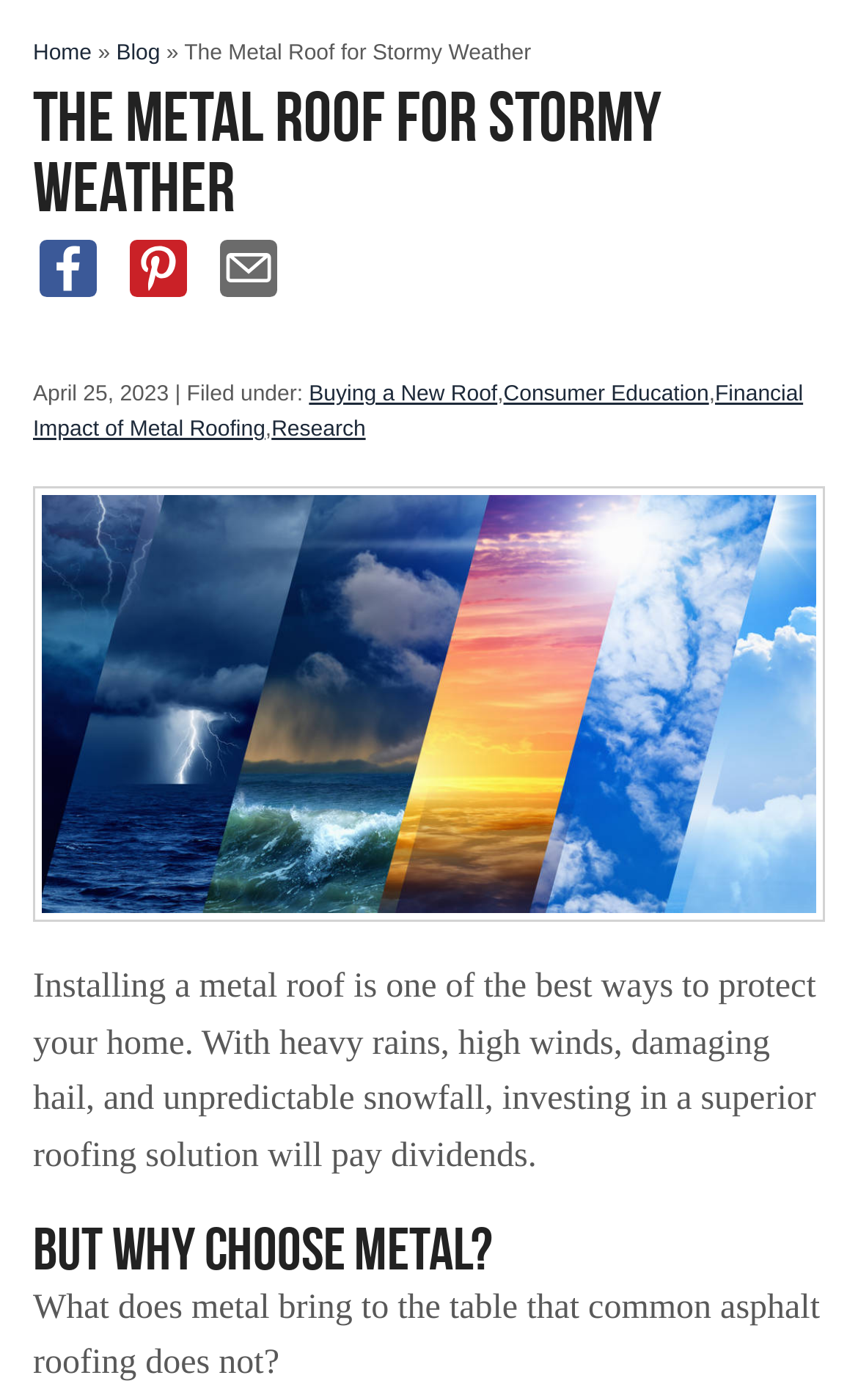What is the purpose of the image on the webpage?
Use the screenshot to answer the question with a single word or phrase.

Illustrate metal roof